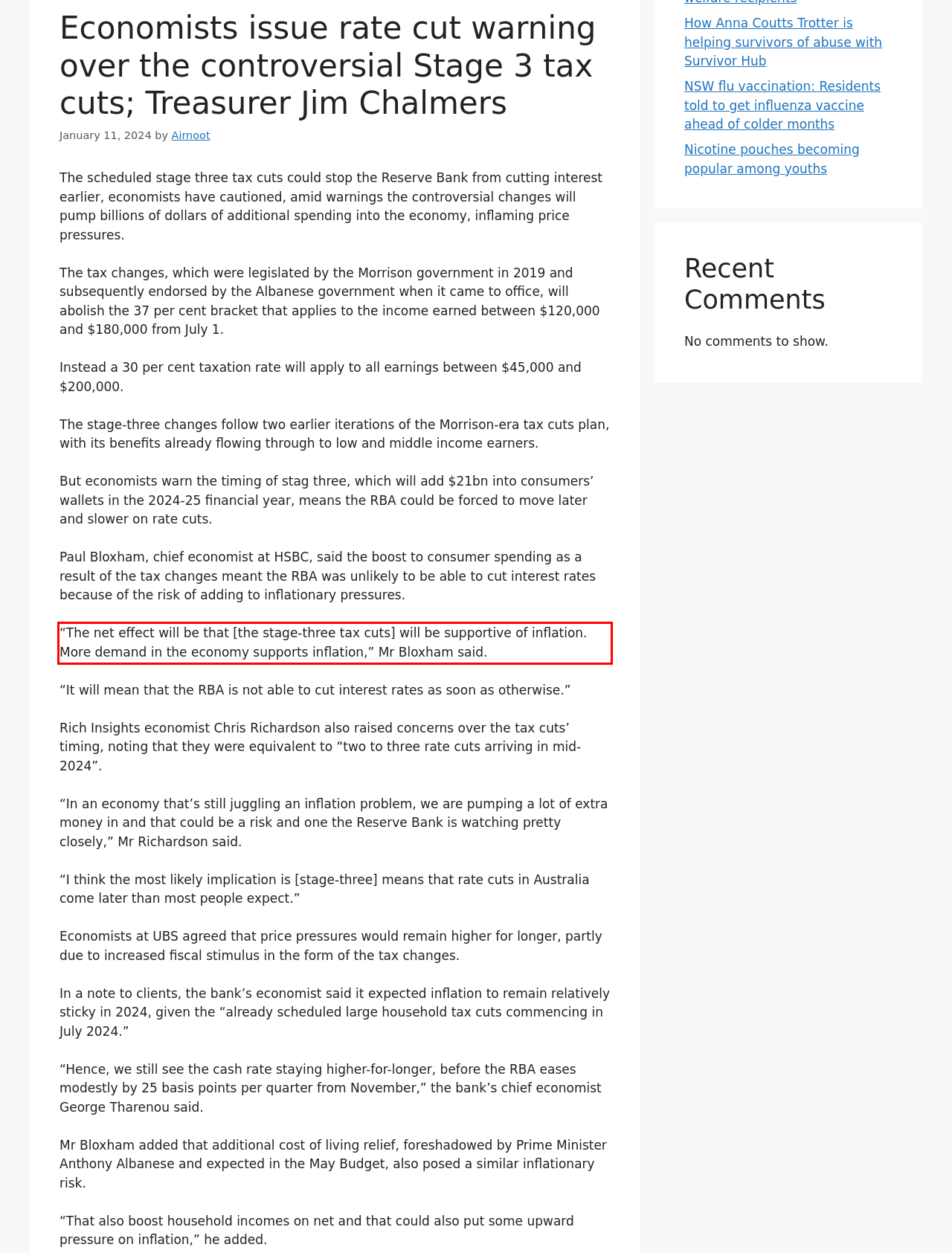You have a screenshot of a webpage with a red bounding box. Use OCR to generate the text contained within this red rectangle.

“The net effect will be that [the stage-three tax cuts] will be supportive of inflation. More demand in the economy supports inflation,” Mr Bloxham said.